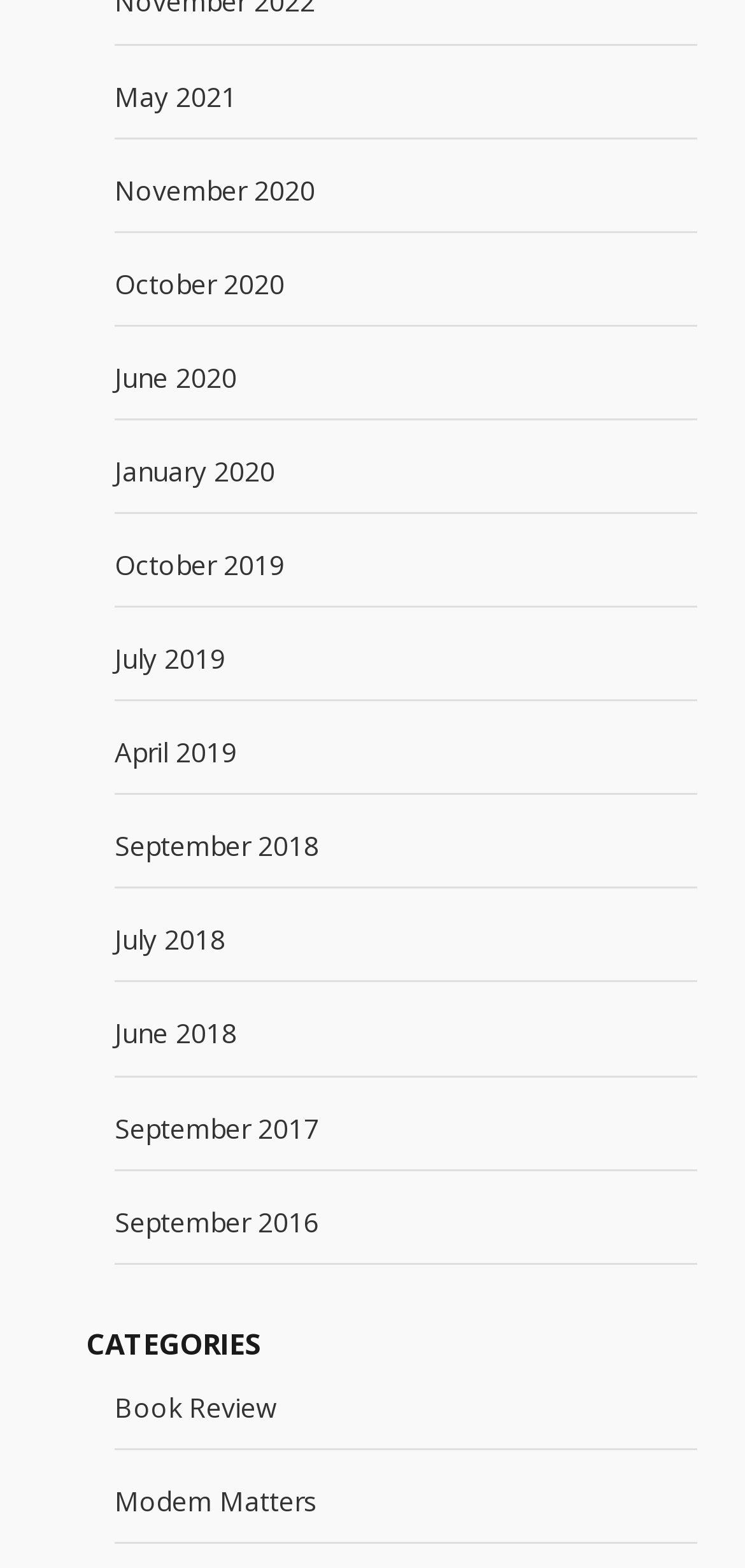Find the bounding box coordinates of the element you need to click on to perform this action: 'explore Modem Matters'. The coordinates should be represented by four float values between 0 and 1, in the format [left, top, right, bottom].

[0.154, 0.945, 0.426, 0.969]